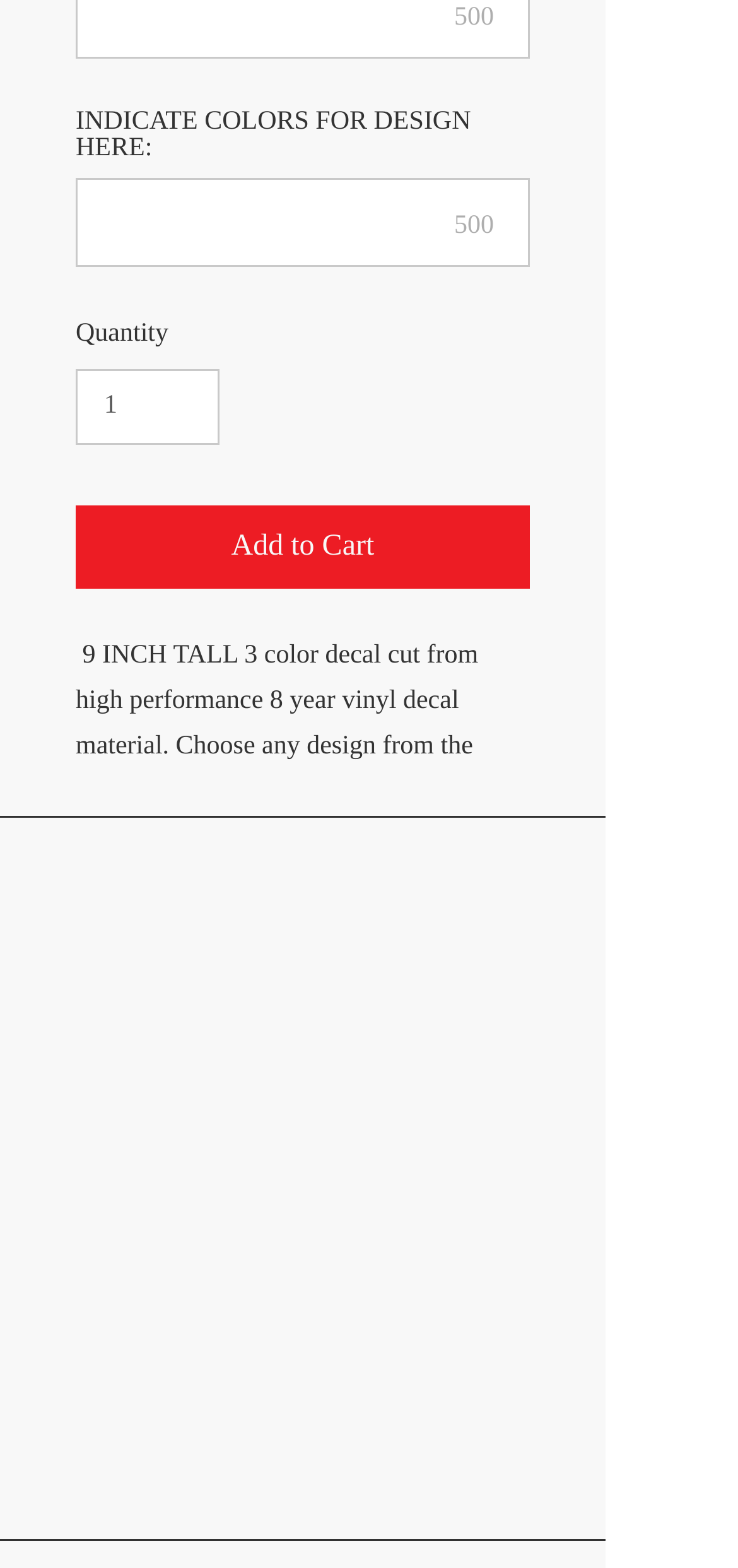How can customers contact the company?
Refer to the image and give a detailed answer to the question.

The StaticText elements with the texts 'T:' and 'summerroseranch@hotmail.com' indicate that customers can contact the company by phone or email.